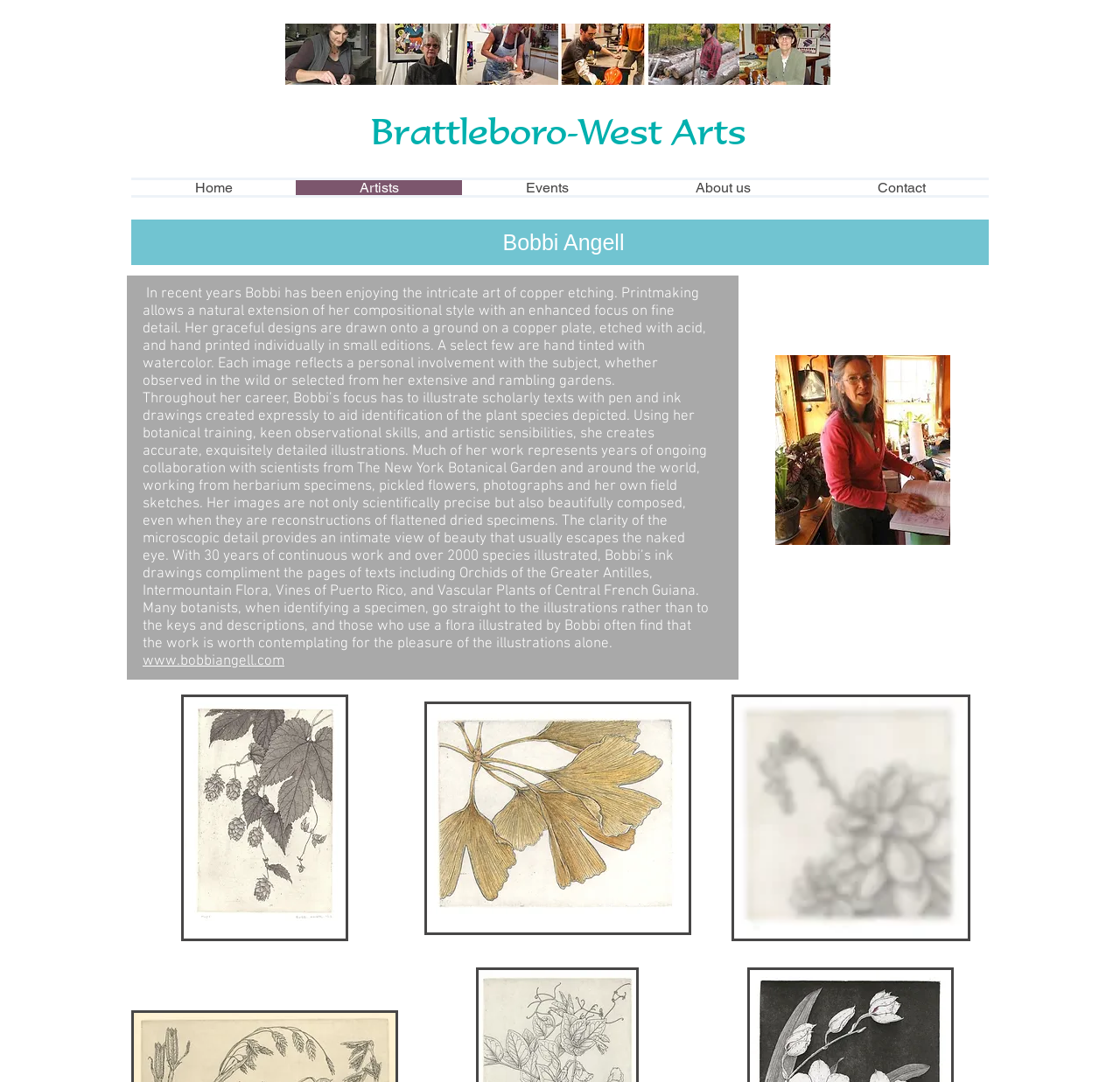What is the purpose of the links in the navigation section?
Provide a detailed answer to the question, using the image to inform your response.

I looked at the navigation section, which contains links to different pages such as 'Home', 'Artists', 'Events', 'About us', and 'Contact', and determined that their purpose is to allow users to navigate to these different pages.